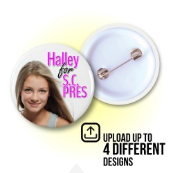How many designs can be uploaded for this product?
Using the image, provide a concise answer in one word or a short phrase.

Up to four